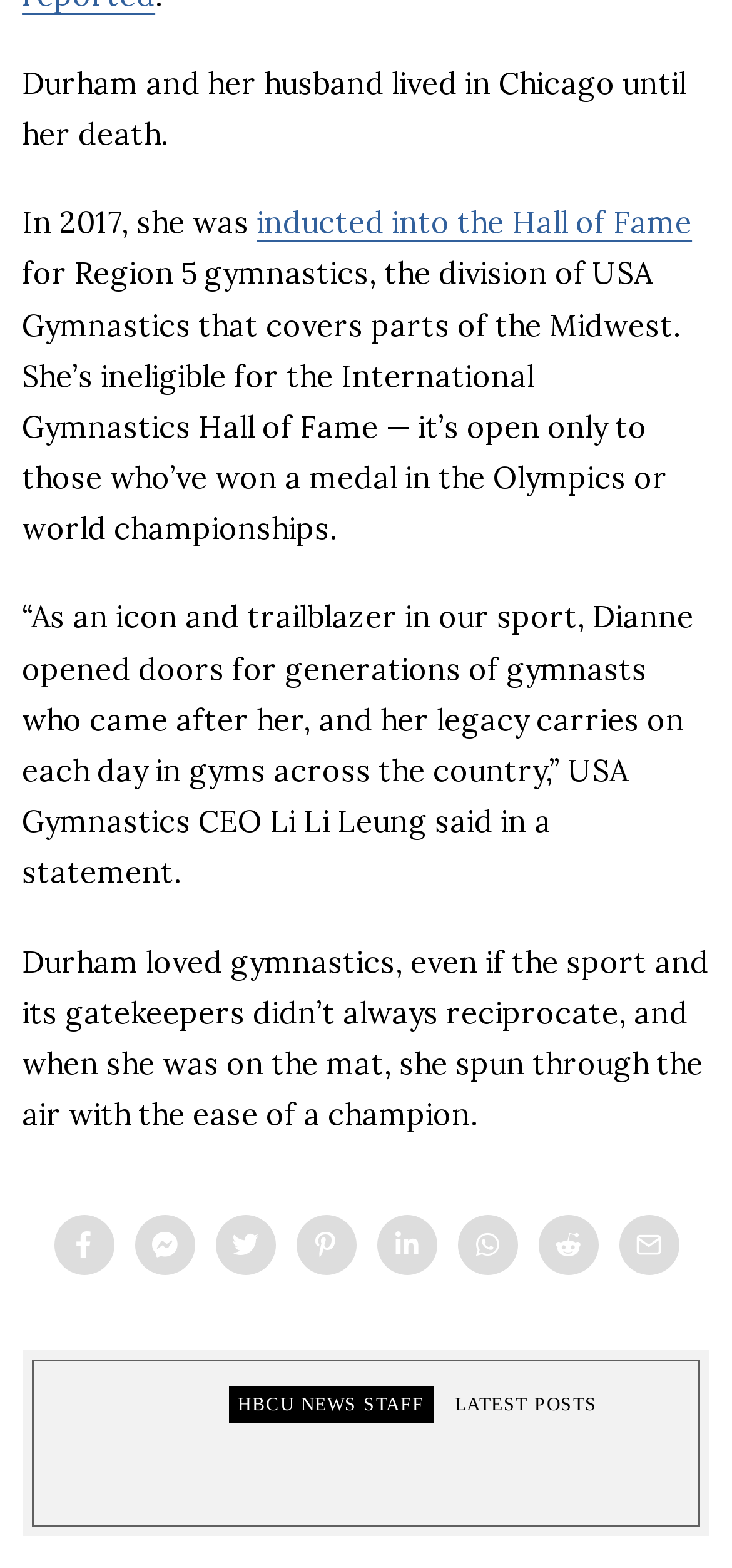Find the bounding box coordinates for the UI element that matches this description: "Menu".

None